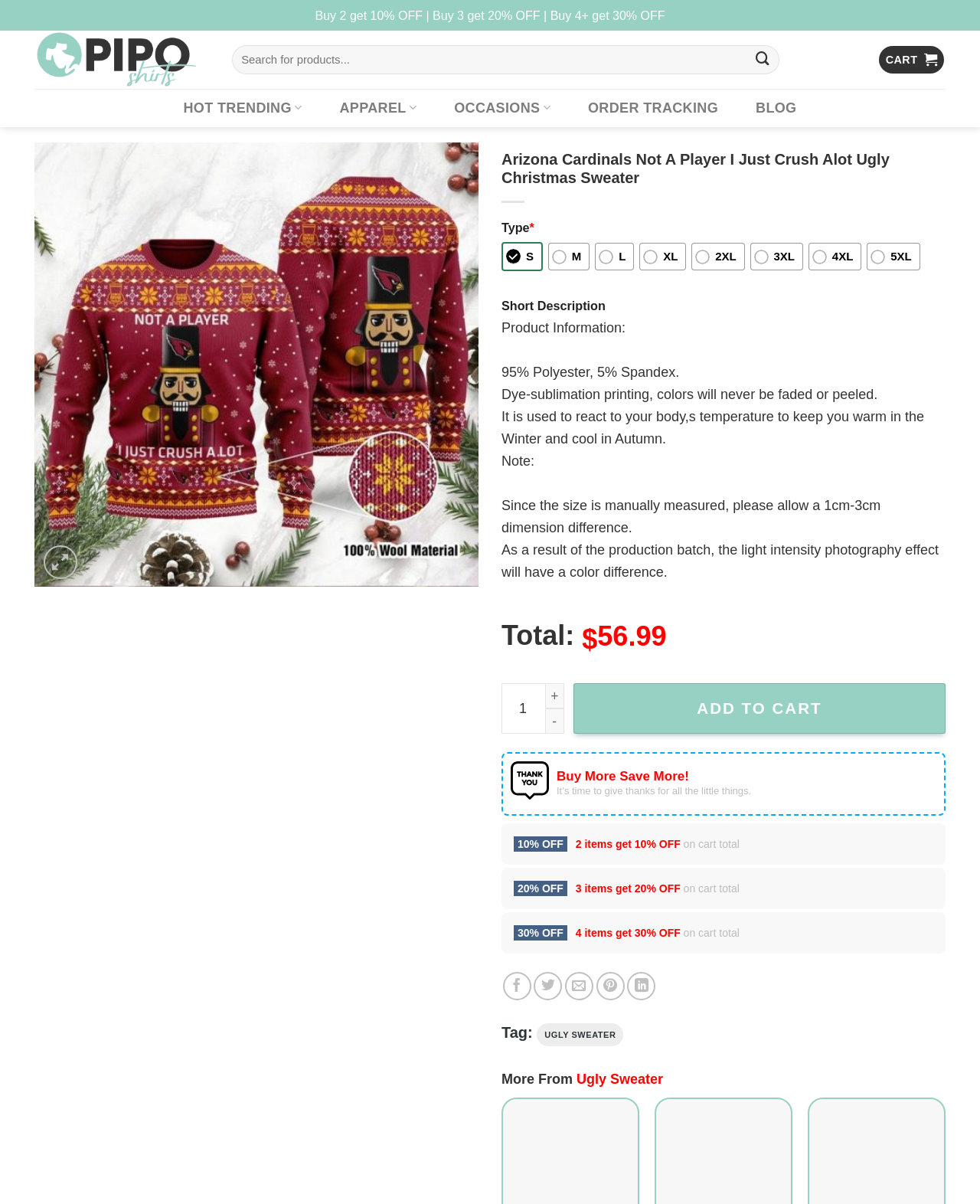What is the price of the sweater? Examine the screenshot and reply using just one word or a brief phrase.

$56.99